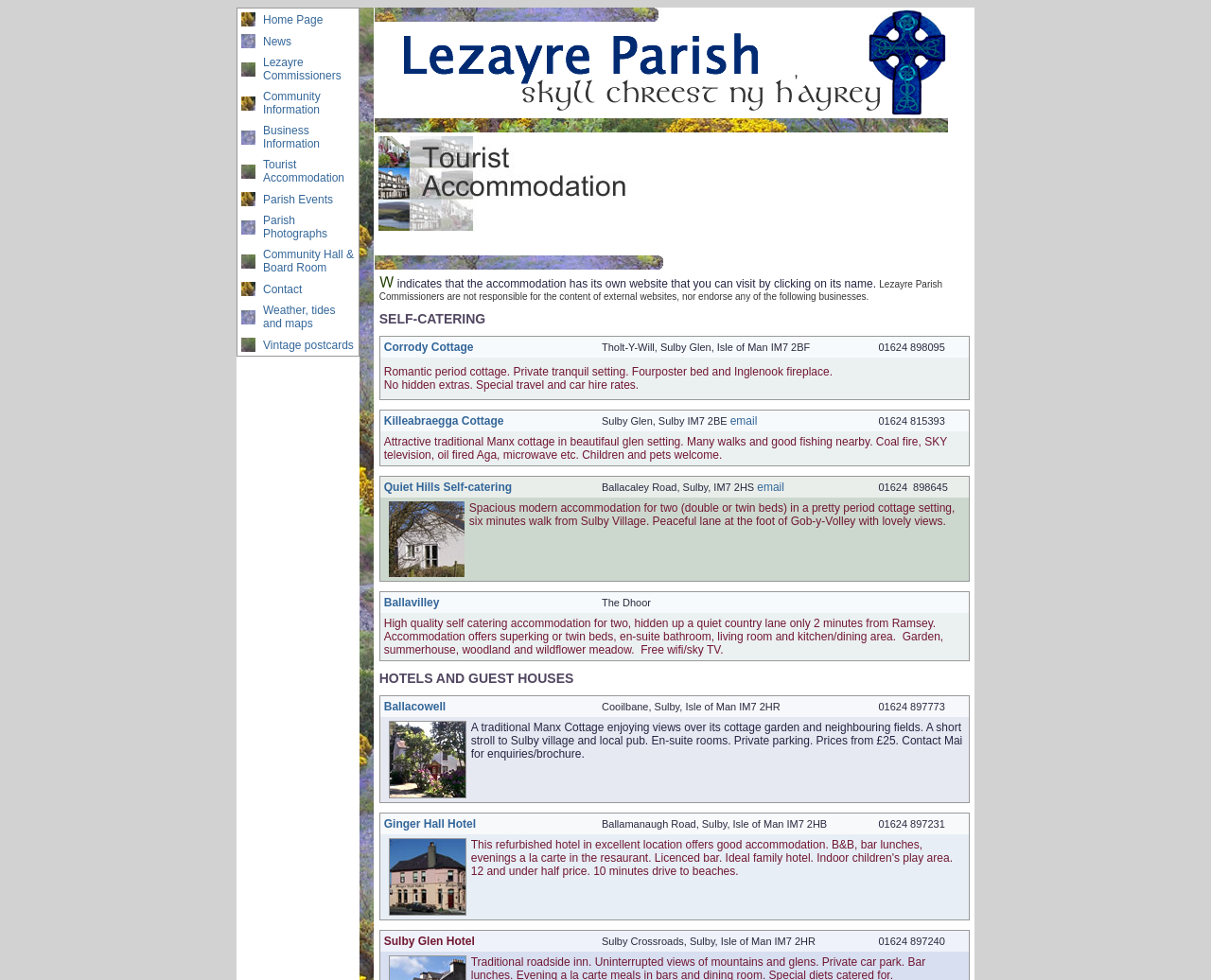Find the bounding box coordinates of the clickable area required to complete the following action: "Explore Lezayre Commissioners".

[0.214, 0.053, 0.296, 0.088]